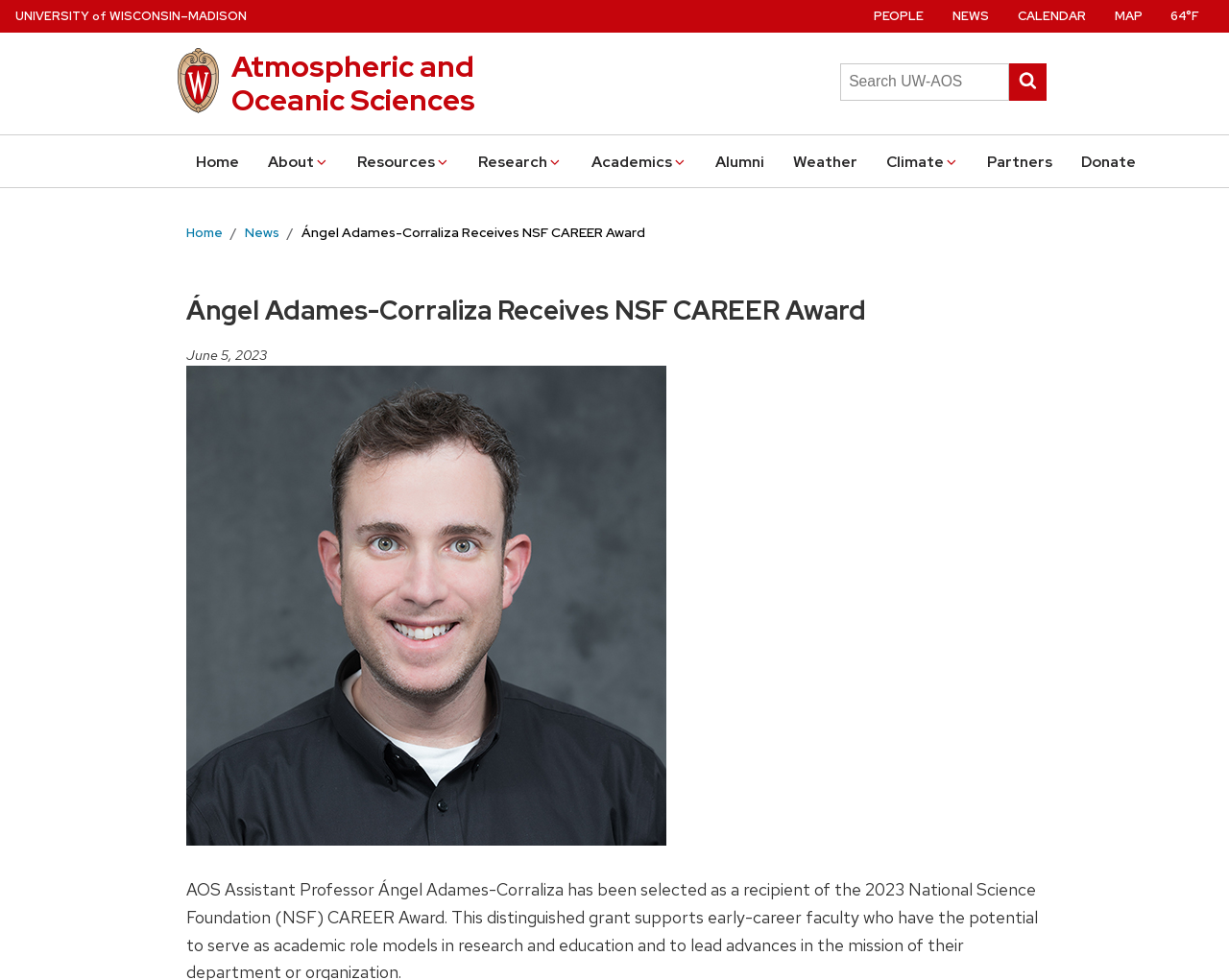What is the department mentioned on the webpage? Observe the screenshot and provide a one-word or short phrase answer.

Atmospheric and Oceanic Sciences